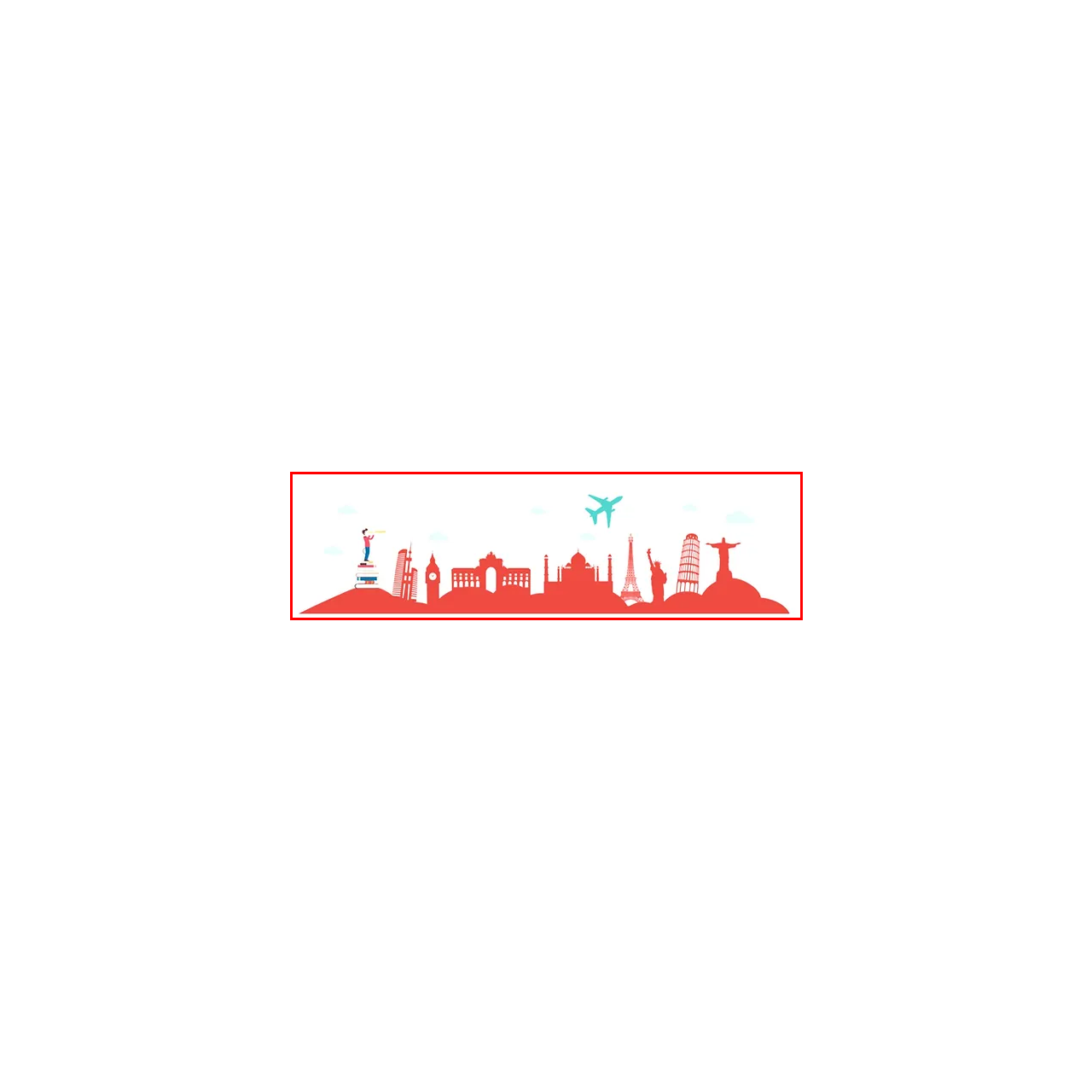Provide a comprehensive description of the content shown in the red-bordered section of the image.

This vibrant image features a skyline silhouette showcasing iconic landmarks from around the world, symbolizing international exploration and education. In the foreground, a figure stands atop a stack of books, representing knowledge and the pursuit of learning, with a telescope pointed forward, suggesting a bright future and the exploration of opportunities. Prominently displayed in the skyline are famous structures such as the Eiffel Tower, the Leaning Tower of Pisa, the Taj Mahal, and Big Ben, evoking the essence of global travel and cultural heritage. A light blue airplane soars overhead, further emphasizing the theme of international adventure and study abroad. This illustration perfectly aligns with the content about applying to universities in countries such as the UK, Canada, Australia, and Singapore, reinforcing the idea of embarking on an educational journey.